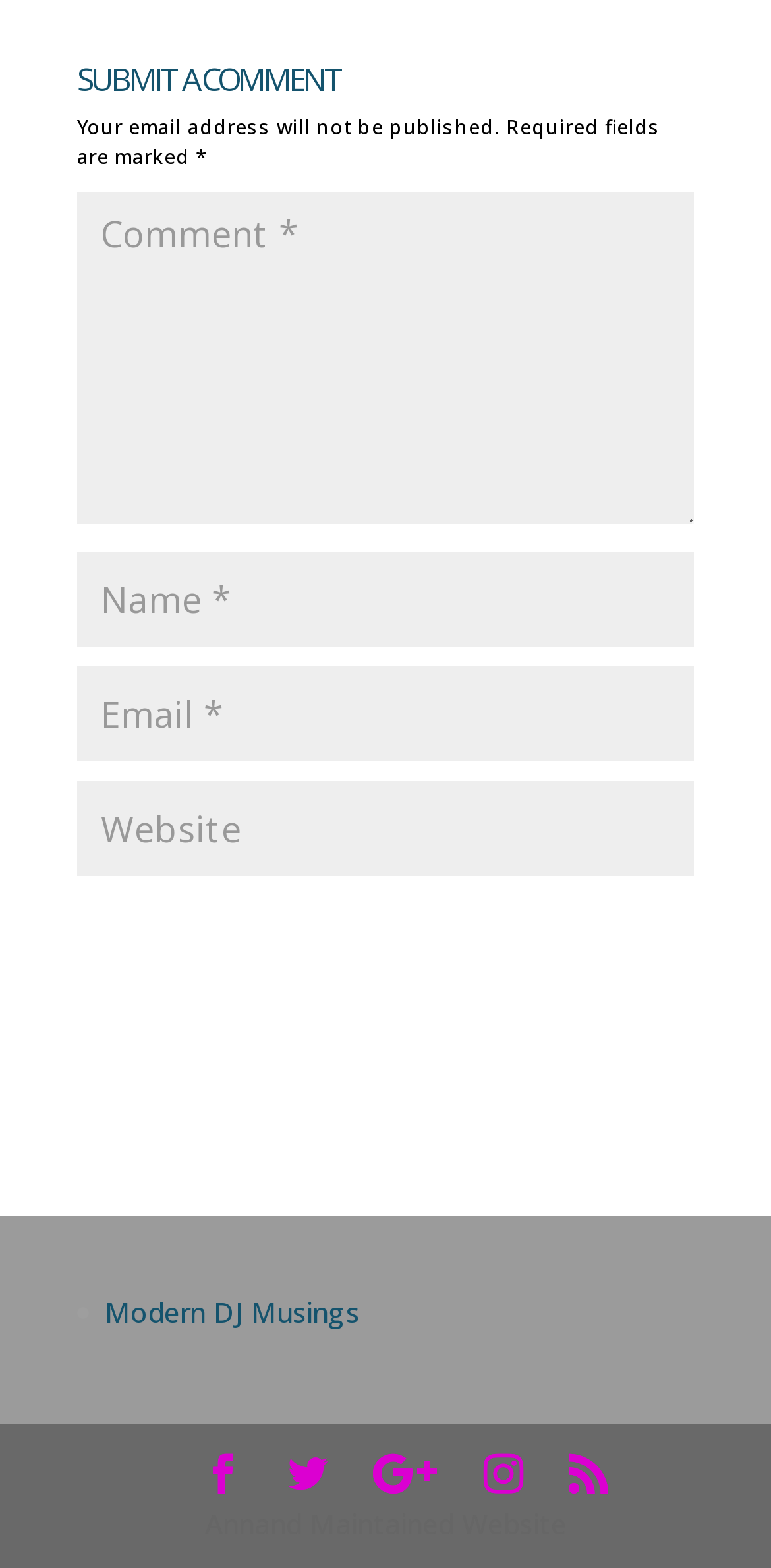Locate the bounding box coordinates of the segment that needs to be clicked to meet this instruction: "Submit a comment".

[0.338, 0.571, 0.9, 0.634]